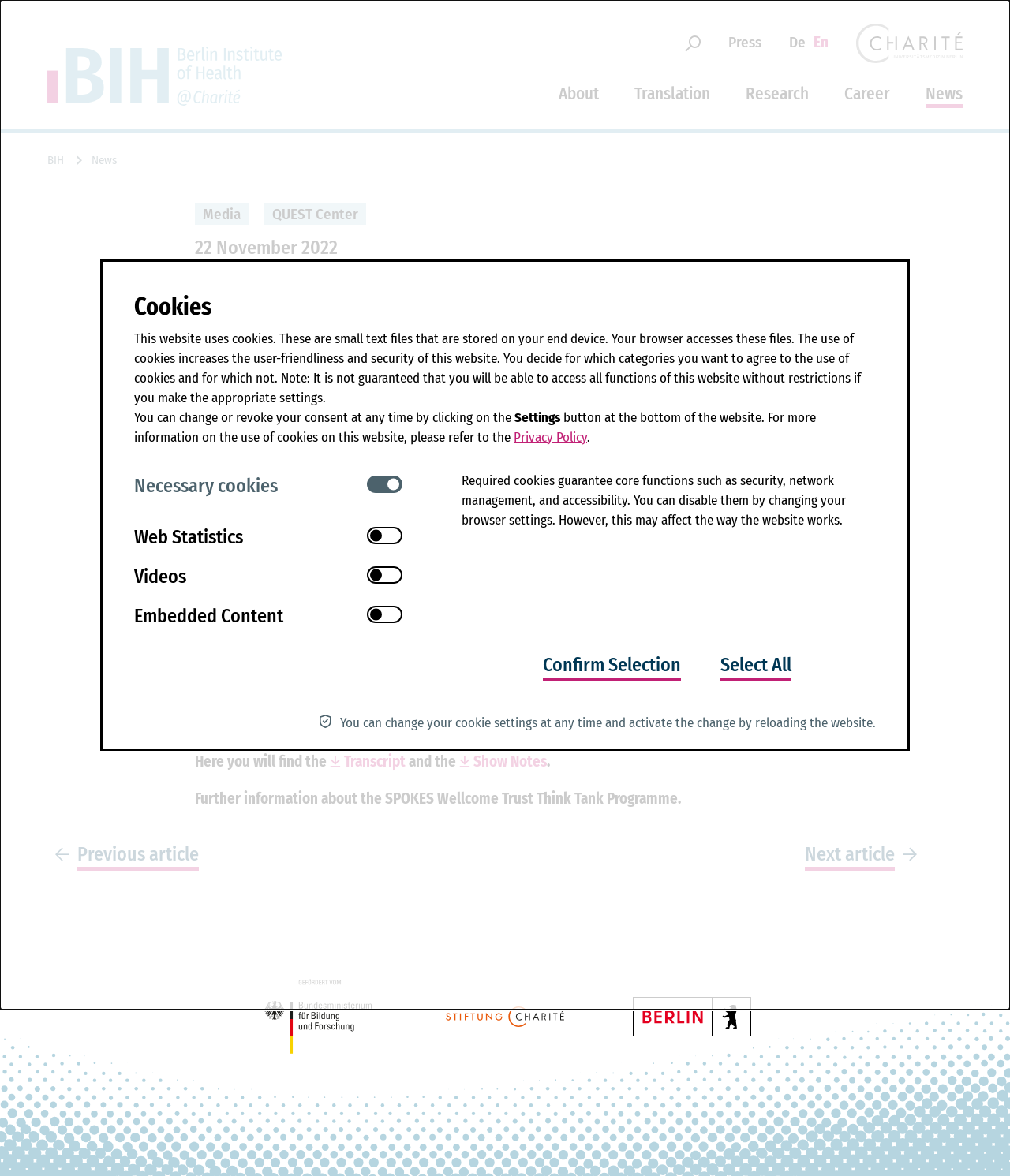Please specify the bounding box coordinates for the clickable region that will help you carry out the instruction: "Read about research".

[0.738, 0.07, 0.801, 0.09]